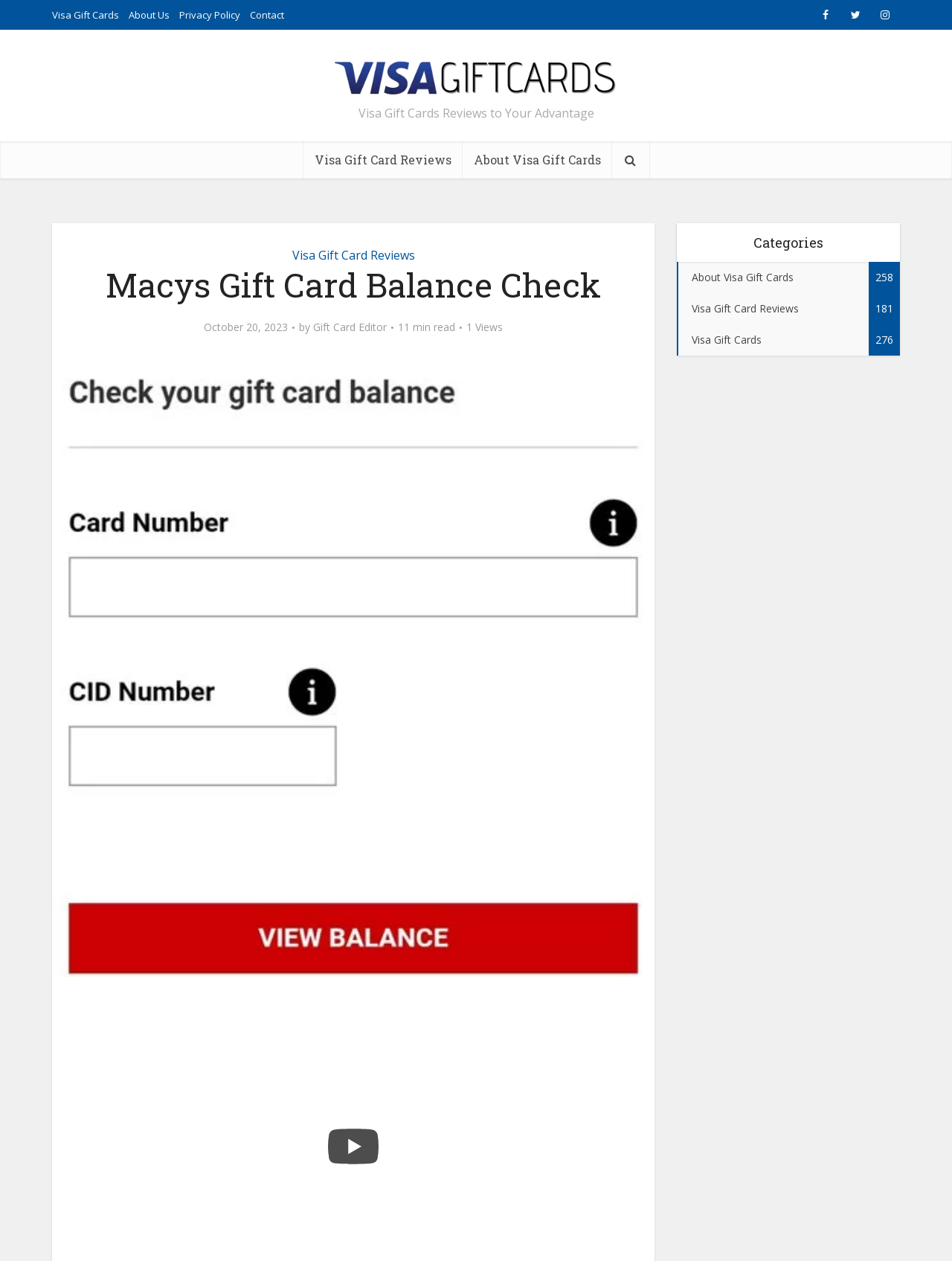Based on the element description, predict the bounding box coordinates (top-left x, top-left y, bottom-right x, bottom-right y) for the UI element in the screenshot: Instagram

[0.914, 0.0, 0.945, 0.024]